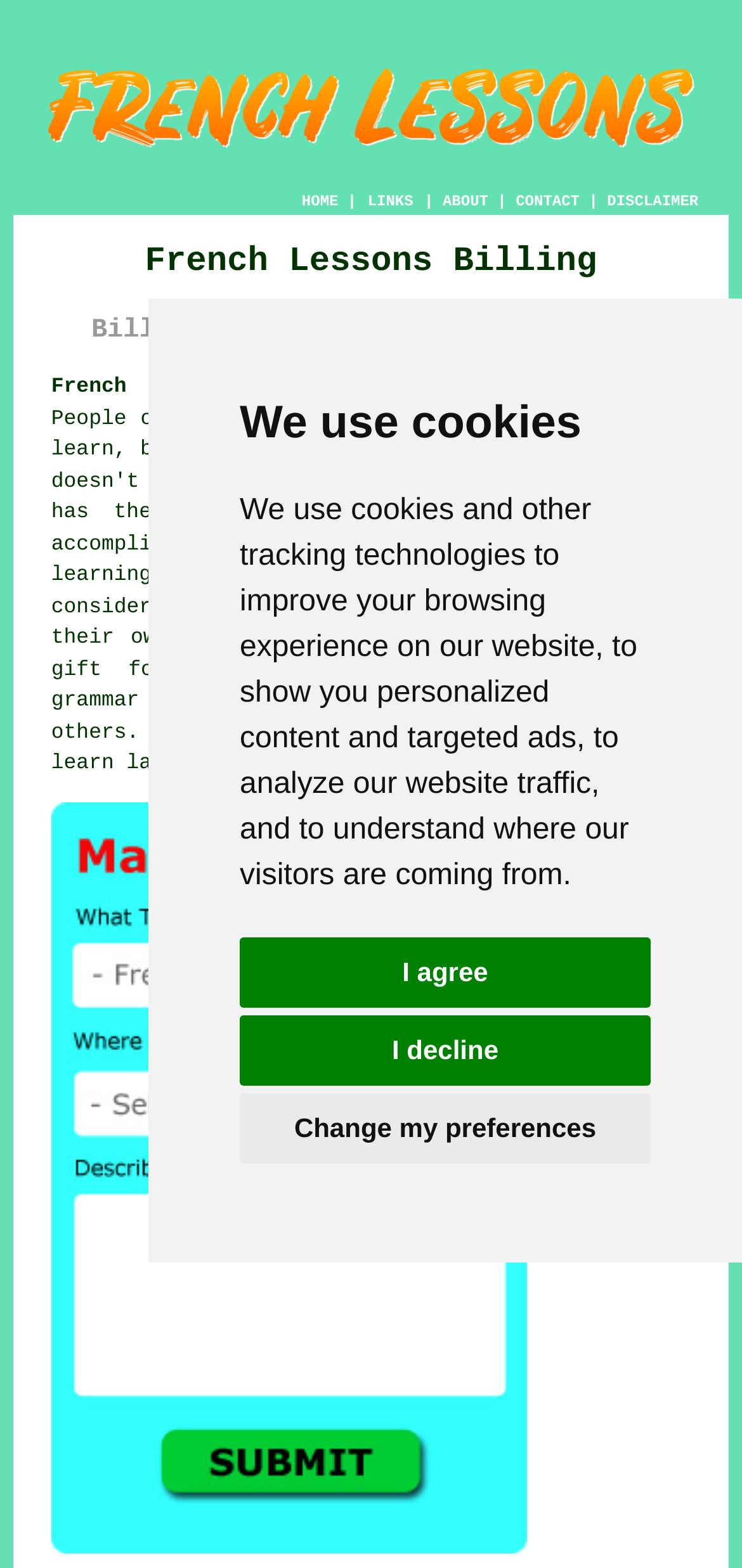With reference to the image, please provide a detailed answer to the following question: How many navigation links are on the top of the webpage?

By examining the webpage's structure, I can see that there are four navigation links on the top of the webpage, which are 'HOME', 'ABOUT', 'CONTACT', and 'DISCLAIMER'.